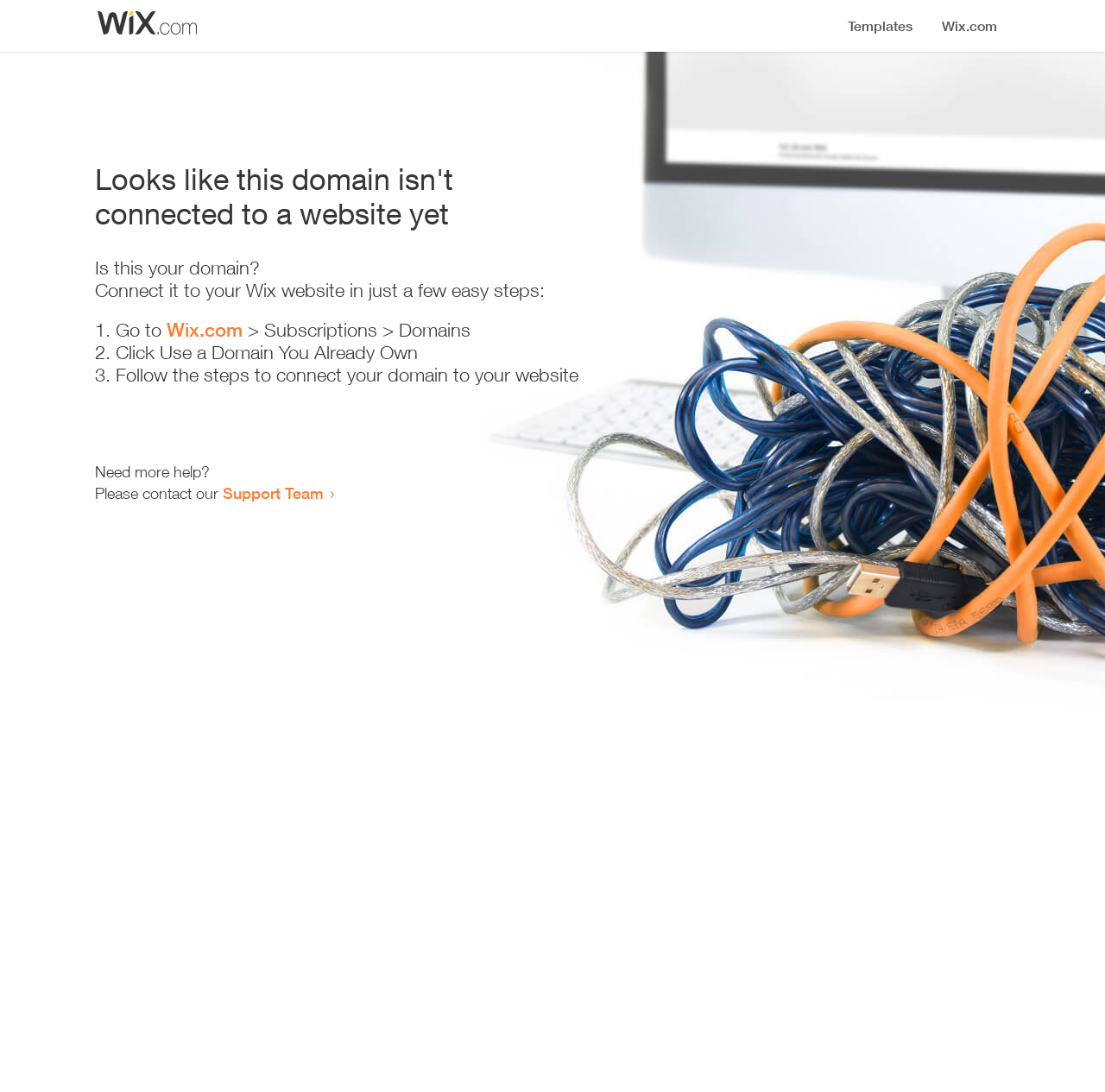What is the first step to connect the domain? Look at the image and give a one-word or short phrase answer.

Go to Wix.com